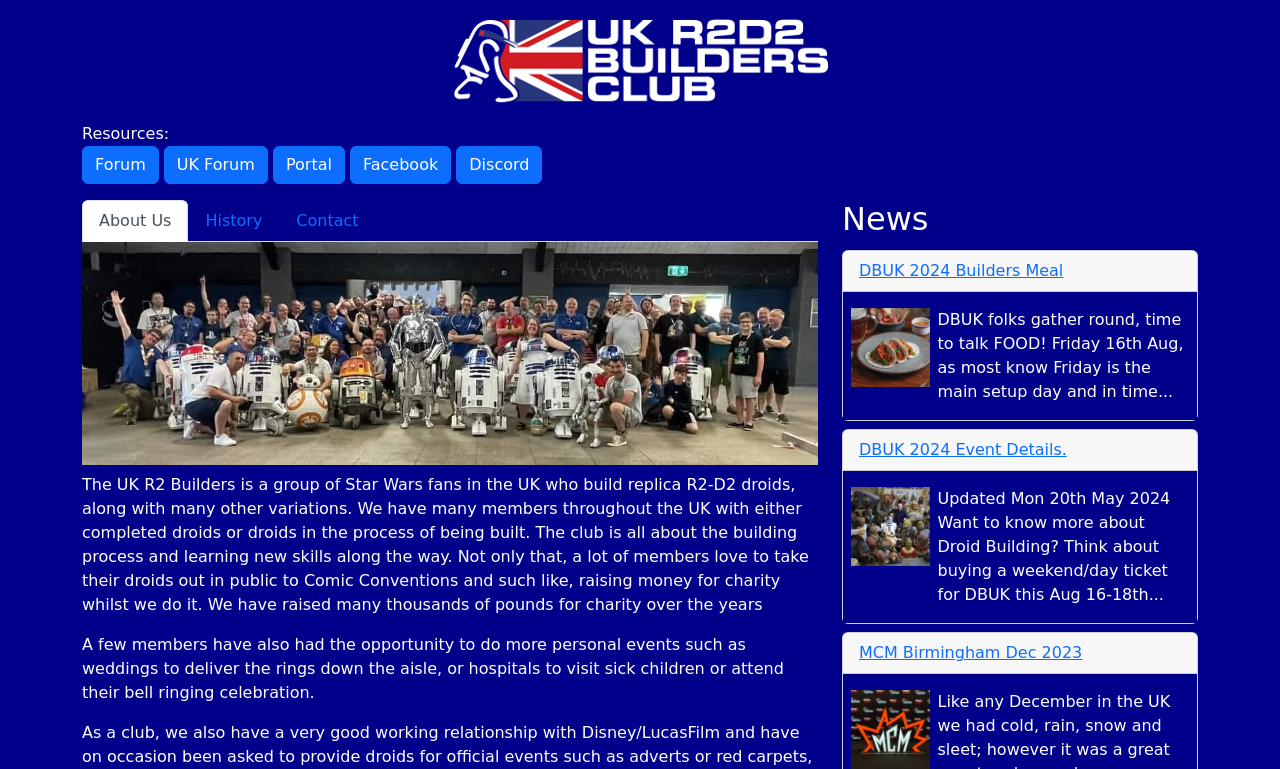What is the event mentioned in the news section? Based on the image, give a response in one word or a short phrase.

DBUK 2024 Builders Meal